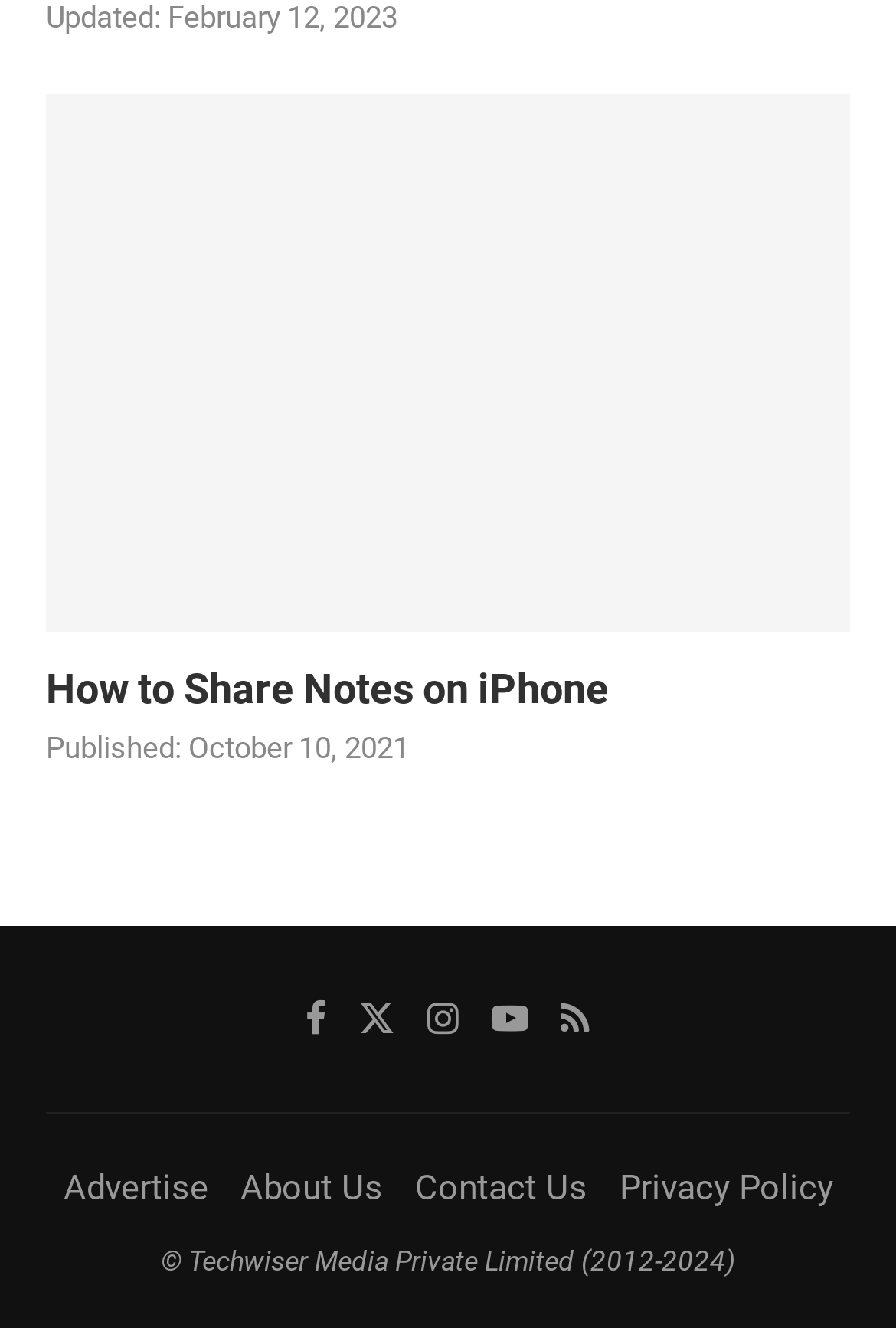Locate the bounding box of the UI element described by: "Twitter" in the given webpage screenshot.

[0.4, 0.75, 0.441, 0.785]